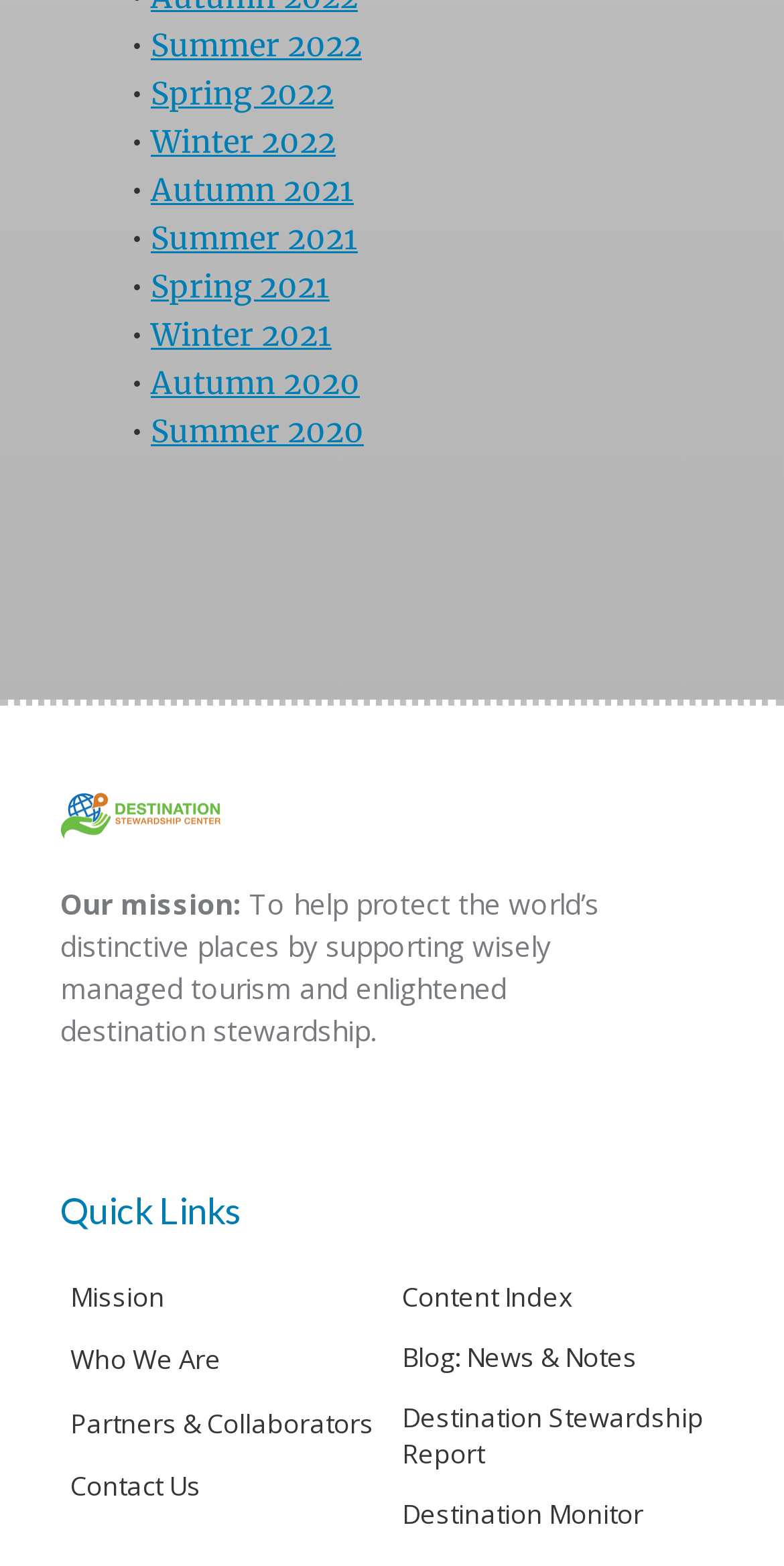Can you pinpoint the bounding box coordinates for the clickable element required for this instruction: "Search for something"? The coordinates should be four float numbers between 0 and 1, i.e., [left, top, right, bottom].

None